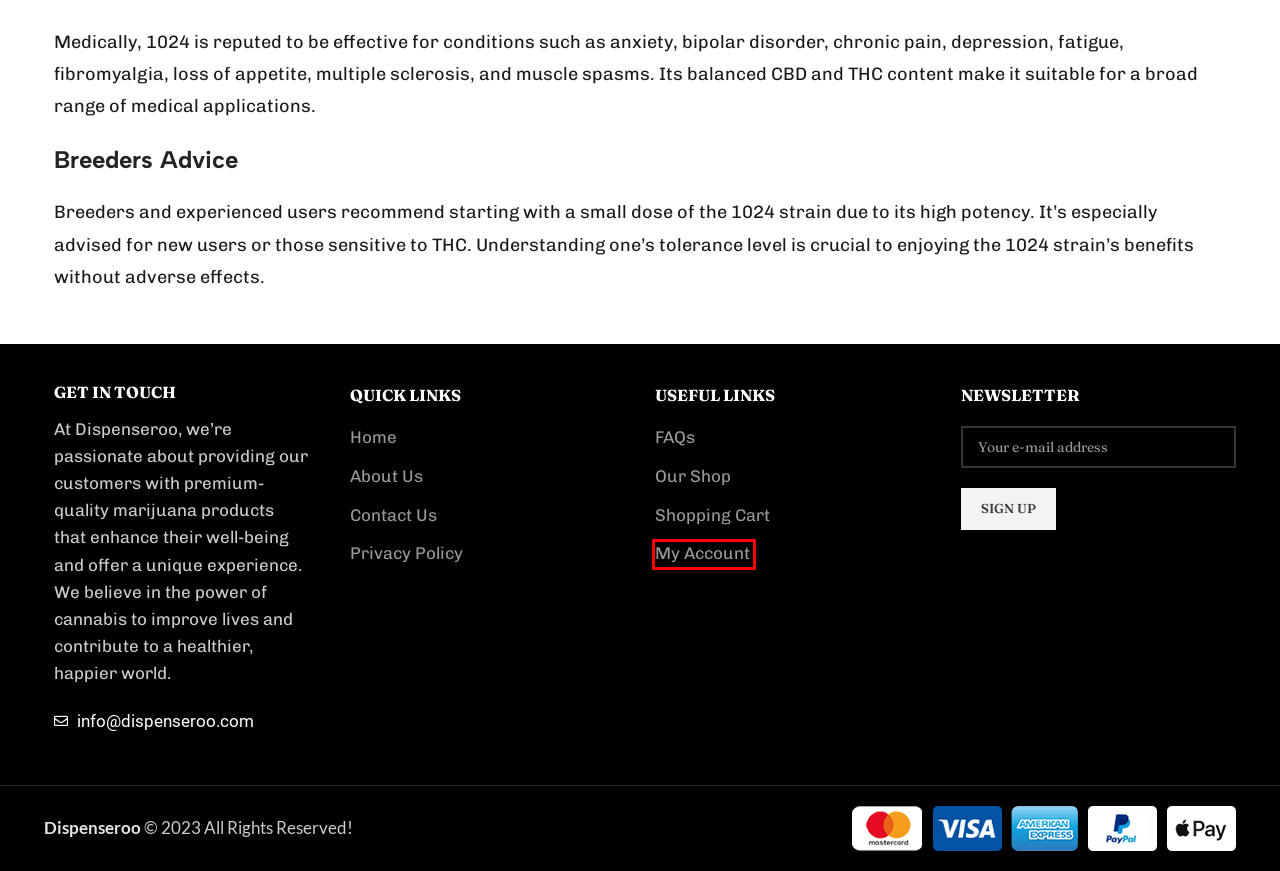You are given a screenshot of a webpage with a red bounding box around an element. Choose the most fitting webpage description for the page that appears after clicking the element within the red bounding box. Here are the candidates:
A. FAQs | Dispenseroo
B. About Us | Dispenseroo
C. Privacy Policy | Dispenseroo
D. My Account | Dispenseroo
E. Cart | Dispenseroo
F. Dispenseroo | Your Destination for Premium Marijuana Products
G. Blog | Dispenseroo
H. Contact Us | Dispenseroo

D